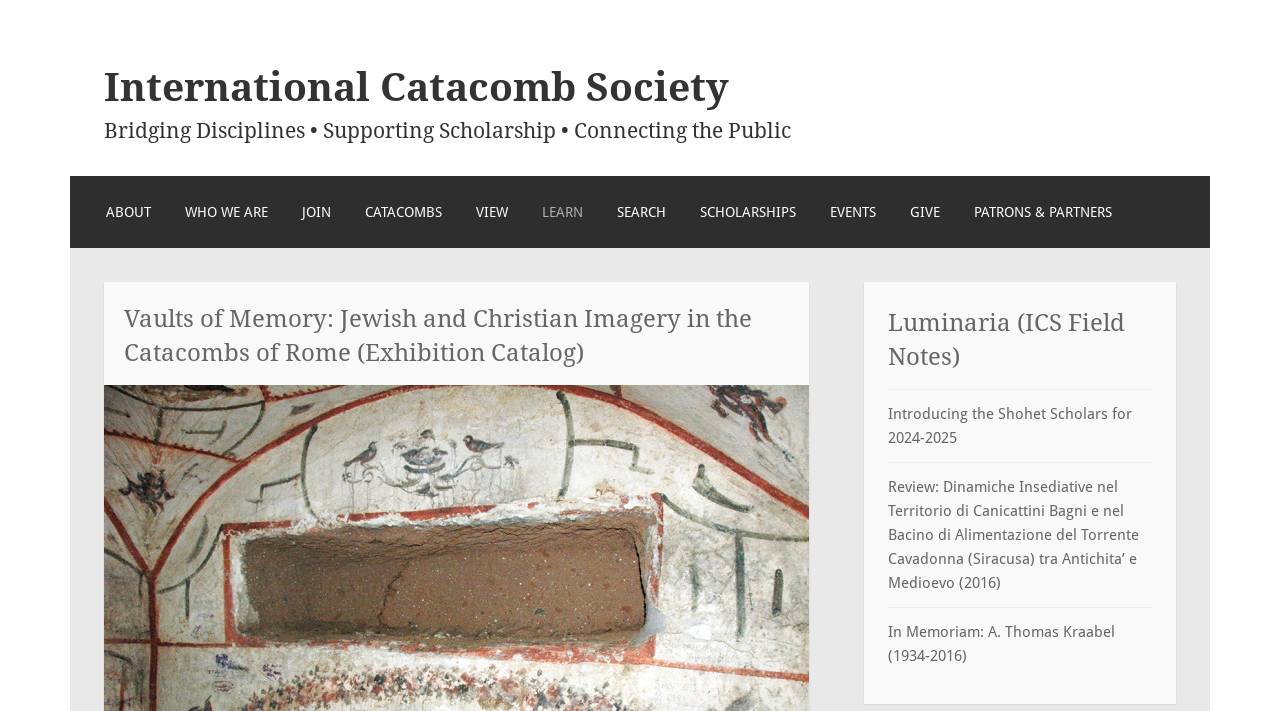How many links are there in the top navigation menu?
From the screenshot, supply a one-word or short-phrase answer.

9